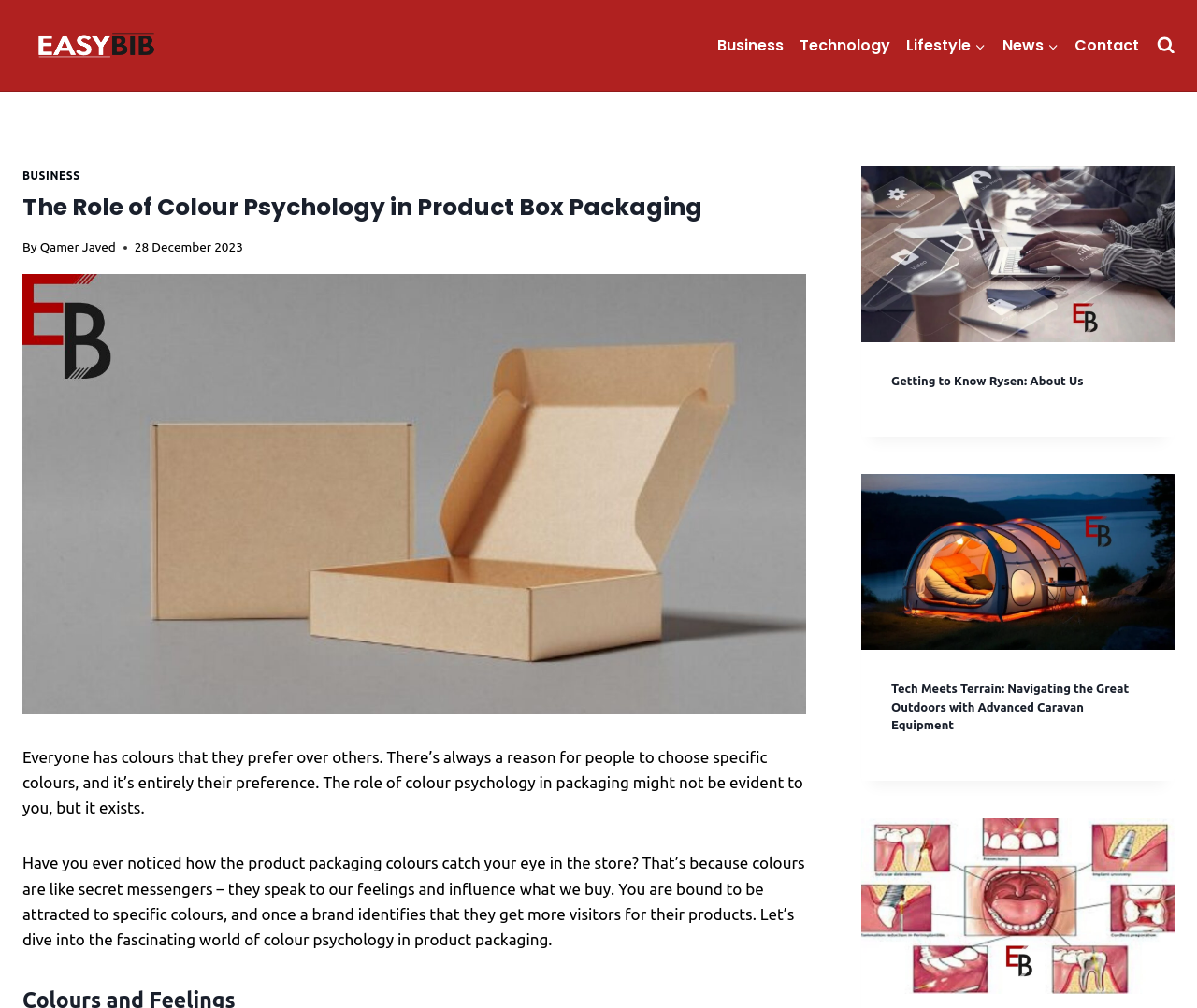Specify the bounding box coordinates of the element's area that should be clicked to execute the given instruction: "Search using the search form". The coordinates should be four float numbers between 0 and 1, i.e., [left, top, right, bottom].

[0.966, 0.036, 0.981, 0.054]